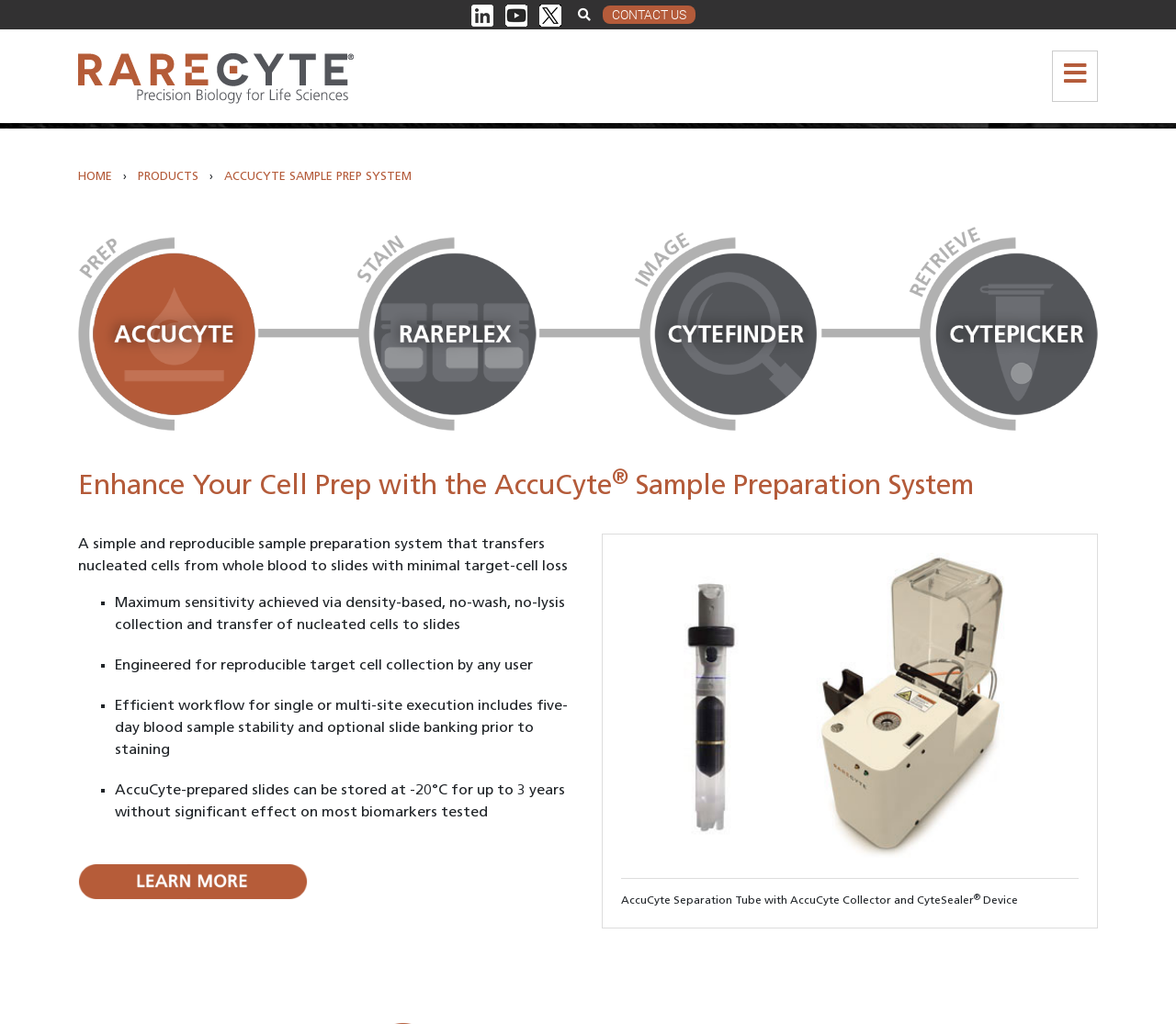Determine the main text heading of the webpage and provide its content.

Enhance Your Cell Prep with the AccuCyte® Sample Preparation System